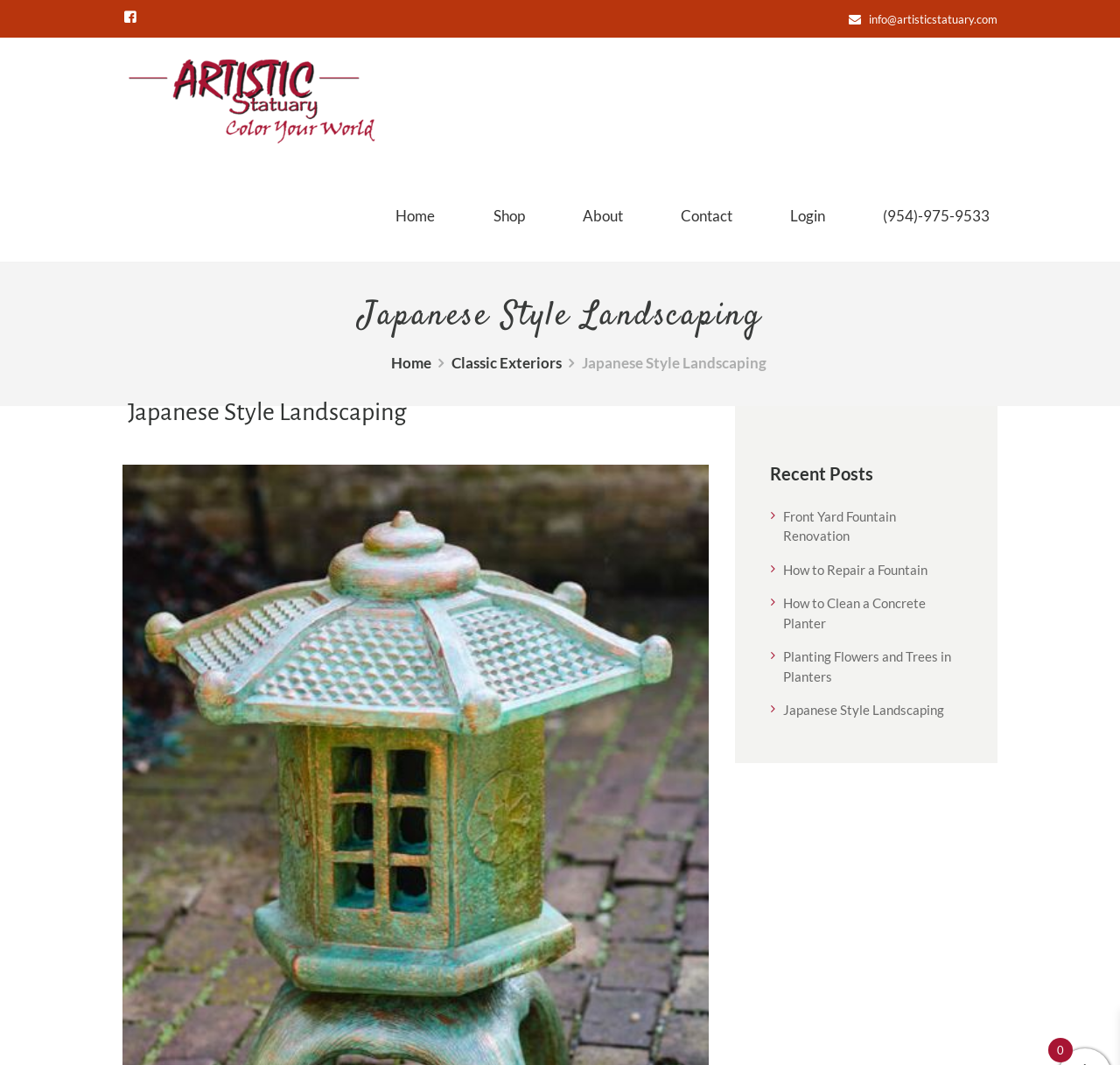What are the recent posts about on the webpage?
Please look at the screenshot and answer in one word or a short phrase.

Landscaping and gardening